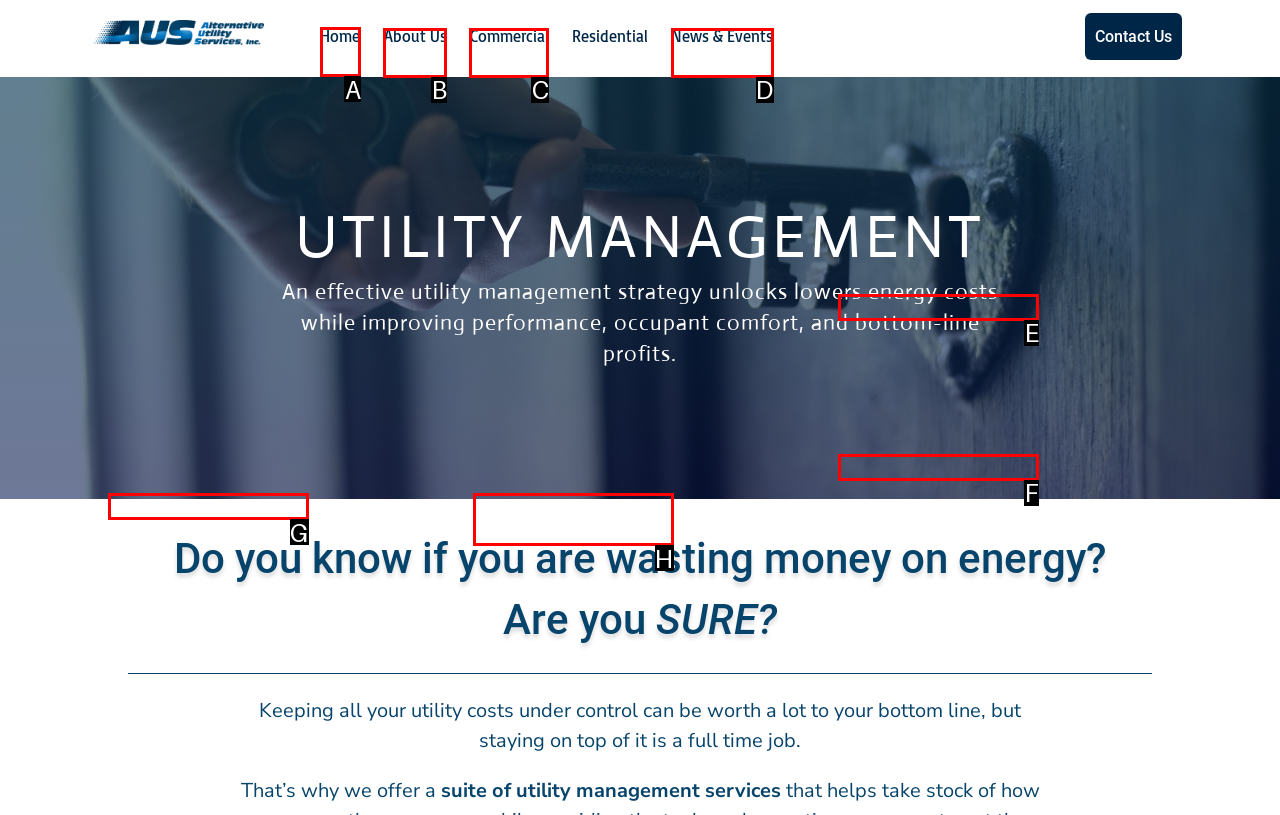From the given options, tell me which letter should be clicked to complete this task: Click on Home
Answer with the letter only.

A